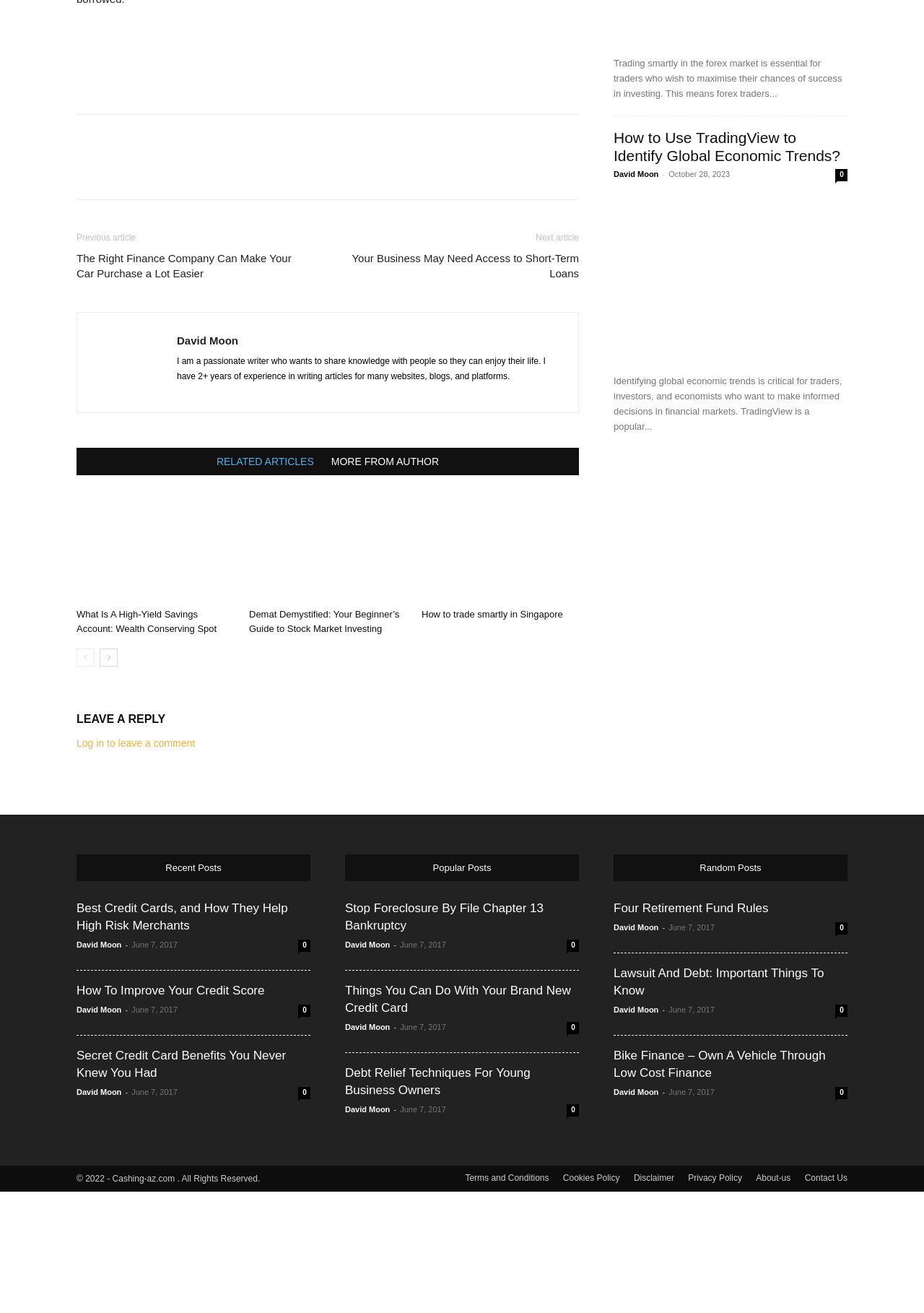Specify the bounding box coordinates of the area to click in order to follow the given instruction: "Click on the 'prev-page' button."

[0.083, 0.494, 0.102, 0.508]